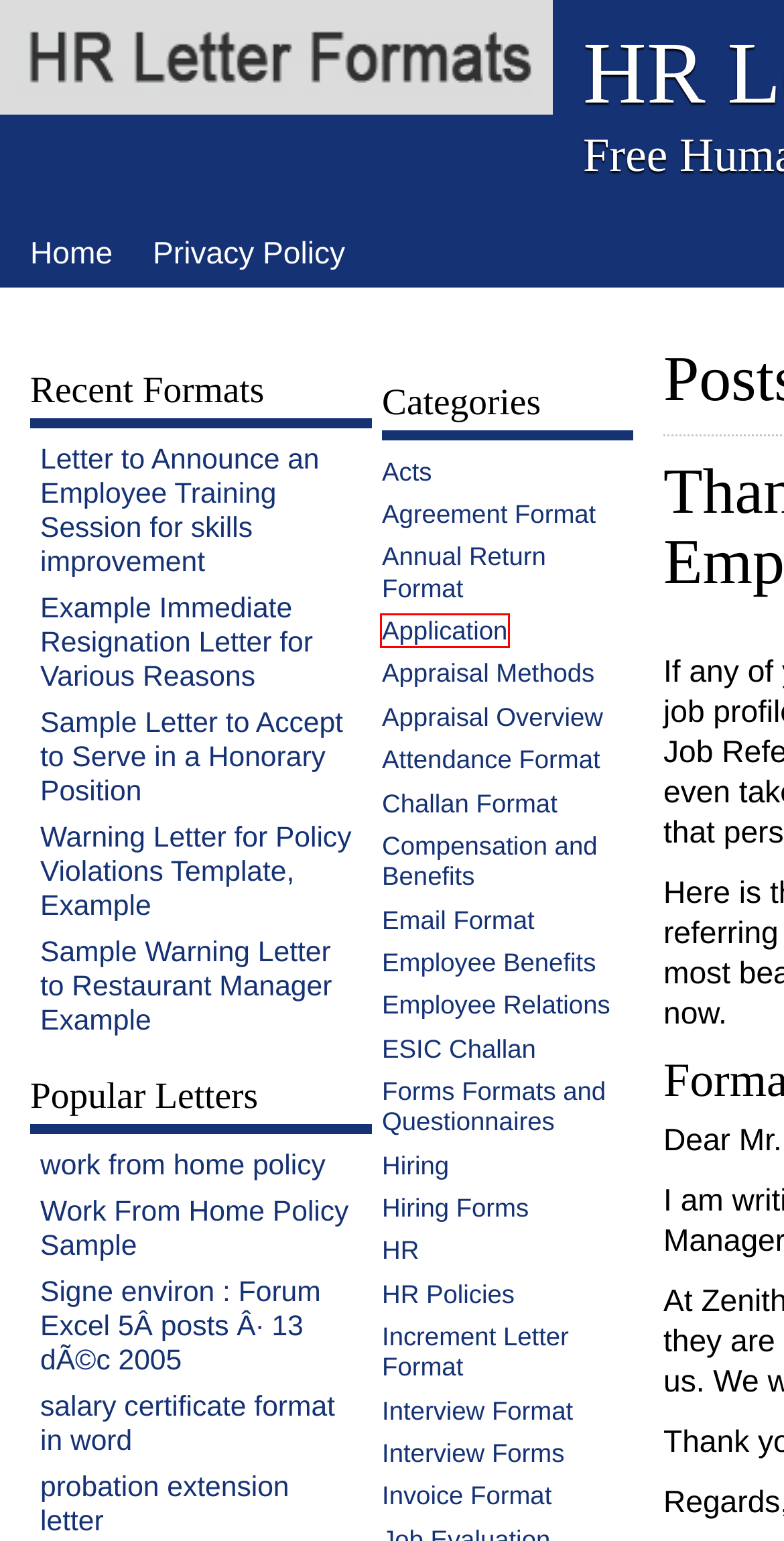Look at the screenshot of a webpage where a red bounding box surrounds a UI element. Your task is to select the best-matching webpage description for the new webpage after you click the element within the bounding box. The available options are:
A. Employee Relations Archives - HR Letter Formats
B. Appraisal Overview Archives - HR Letter Formats
C. Sample Letter of Extension of Probation Period | HR Letter Formats
D. Email Format Archives - HR Letter Formats
E. Warning Letter for Policy Violations Template, Example
F. Employee Benefits Archives - HR Letter Formats
G. Application Archives - HR Letter Formats
H. Agreement Format Archives - HR Letter Formats

G